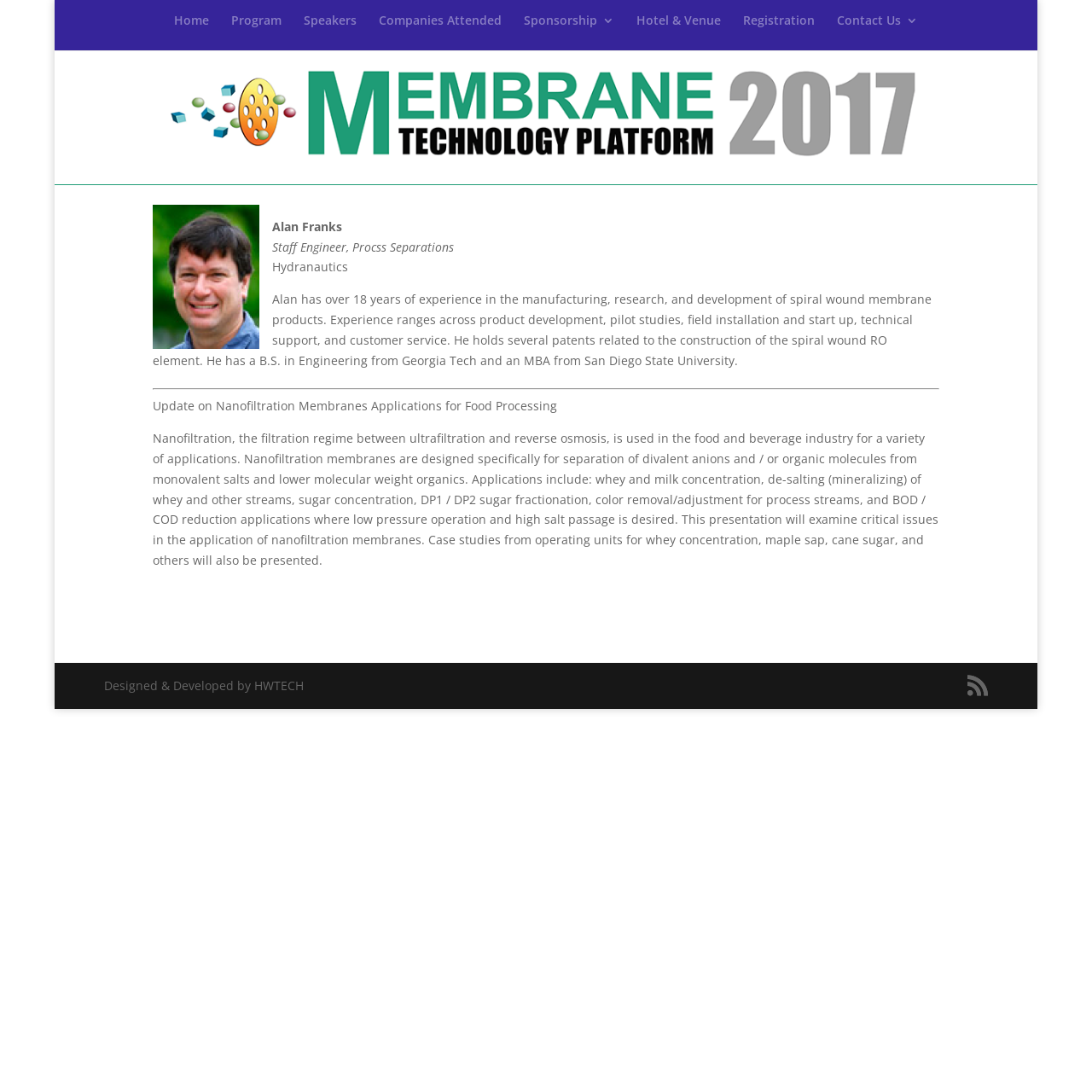What is the topic of the presentation?
Look at the image and answer with only one word or phrase.

Nanofiltration Membranes Applications